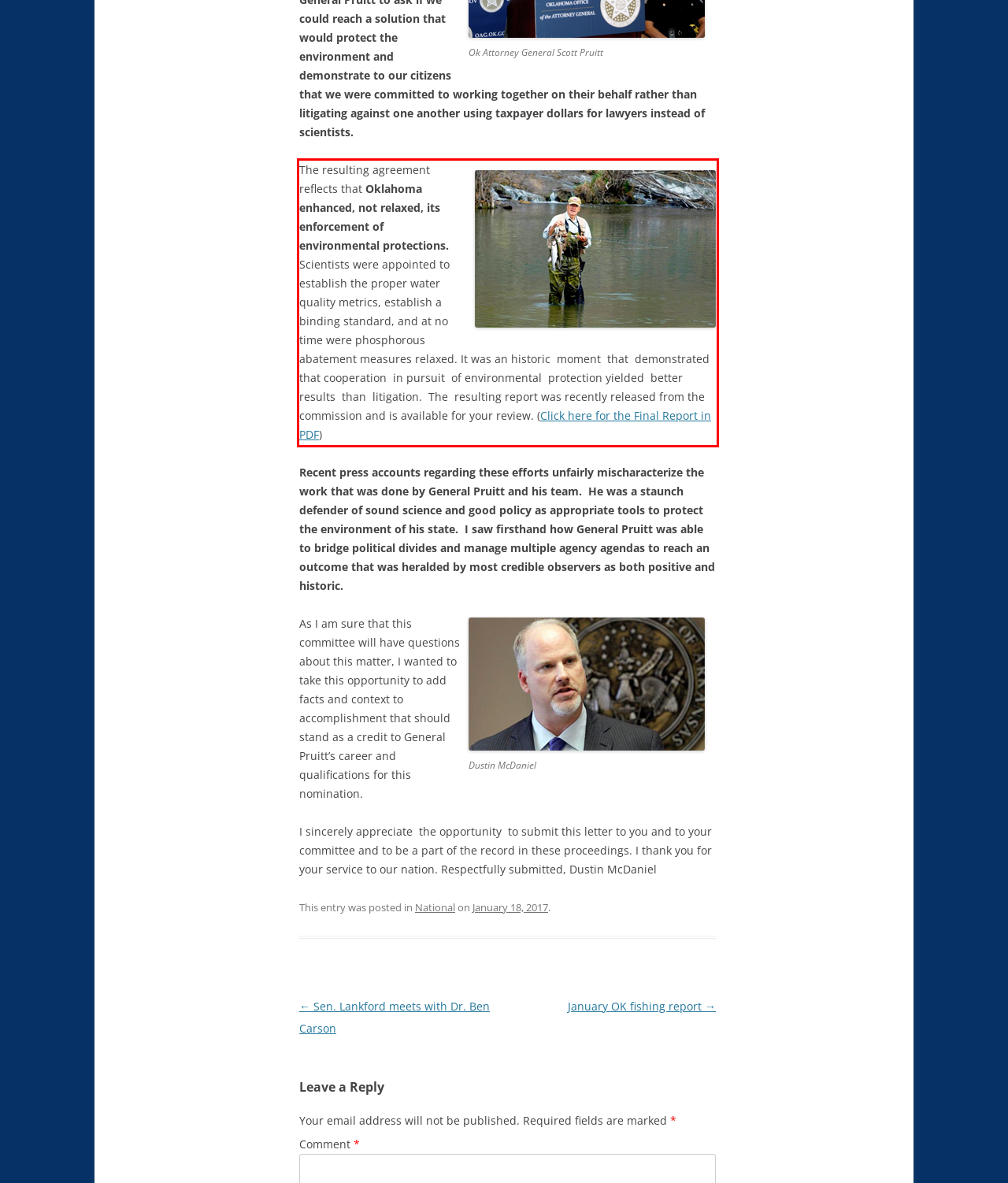You are provided with a screenshot of a webpage that includes a red bounding box. Extract and generate the text content found within the red bounding box.

The resulting agreement reflects that Oklahoma enhanced, not relaxed, its enforcement of environmental protections. Scientists were appointed to establish the proper water quality metrics, establish a binding standard, and at no time were phosphorous abatement measures relaxed. It was an historic moment that demonstrated that cooperation in pursuit of environmental protection yielded better results than litigation. The resulting report was recently released from the commission and is available for your review. (Click here for the Final Report in PDF)